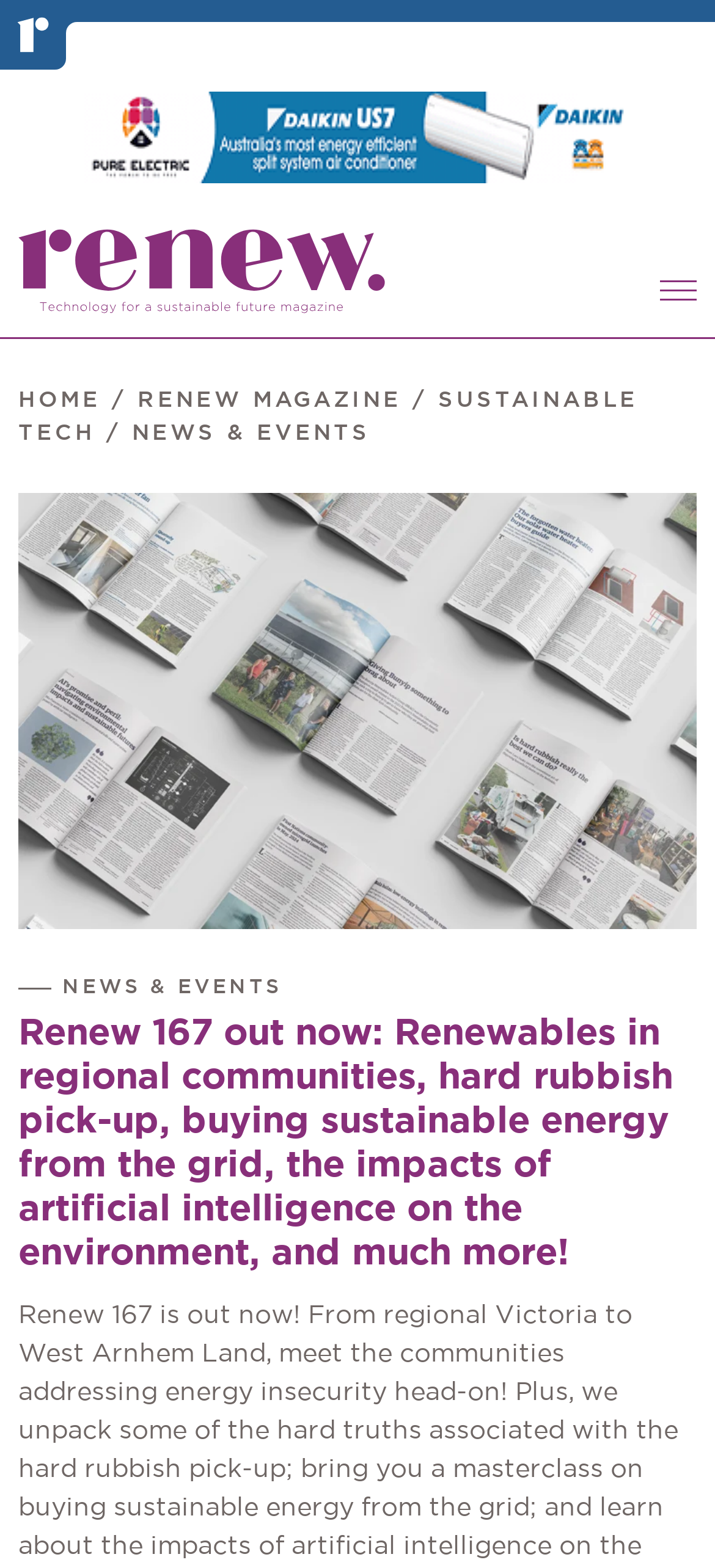Find the bounding box of the UI element described as follows: "title="Renew Magazine"".

[0.026, 0.145, 0.538, 0.201]